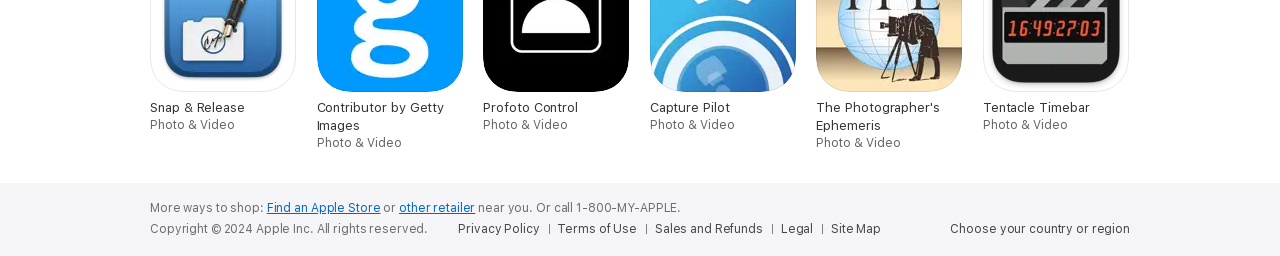Identify the bounding box for the UI element that is described as follows: "Choose your country or region".

[0.743, 0.863, 0.883, 0.926]